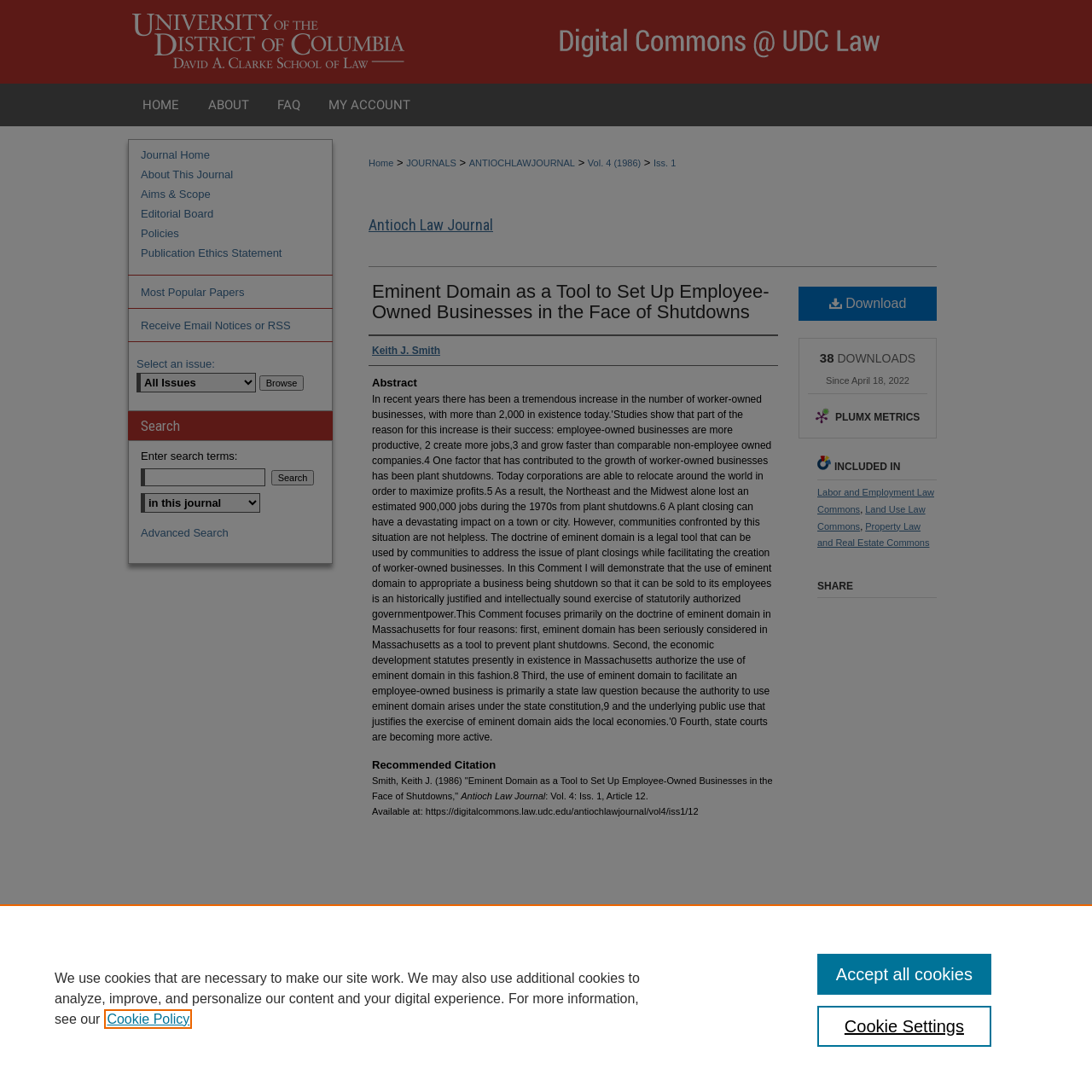Answer this question using a single word or a brief phrase:
What is the title of the article?

Eminent Domain as a Tool to Set Up Employee-Owned Businesses in the Face of Shutdowns